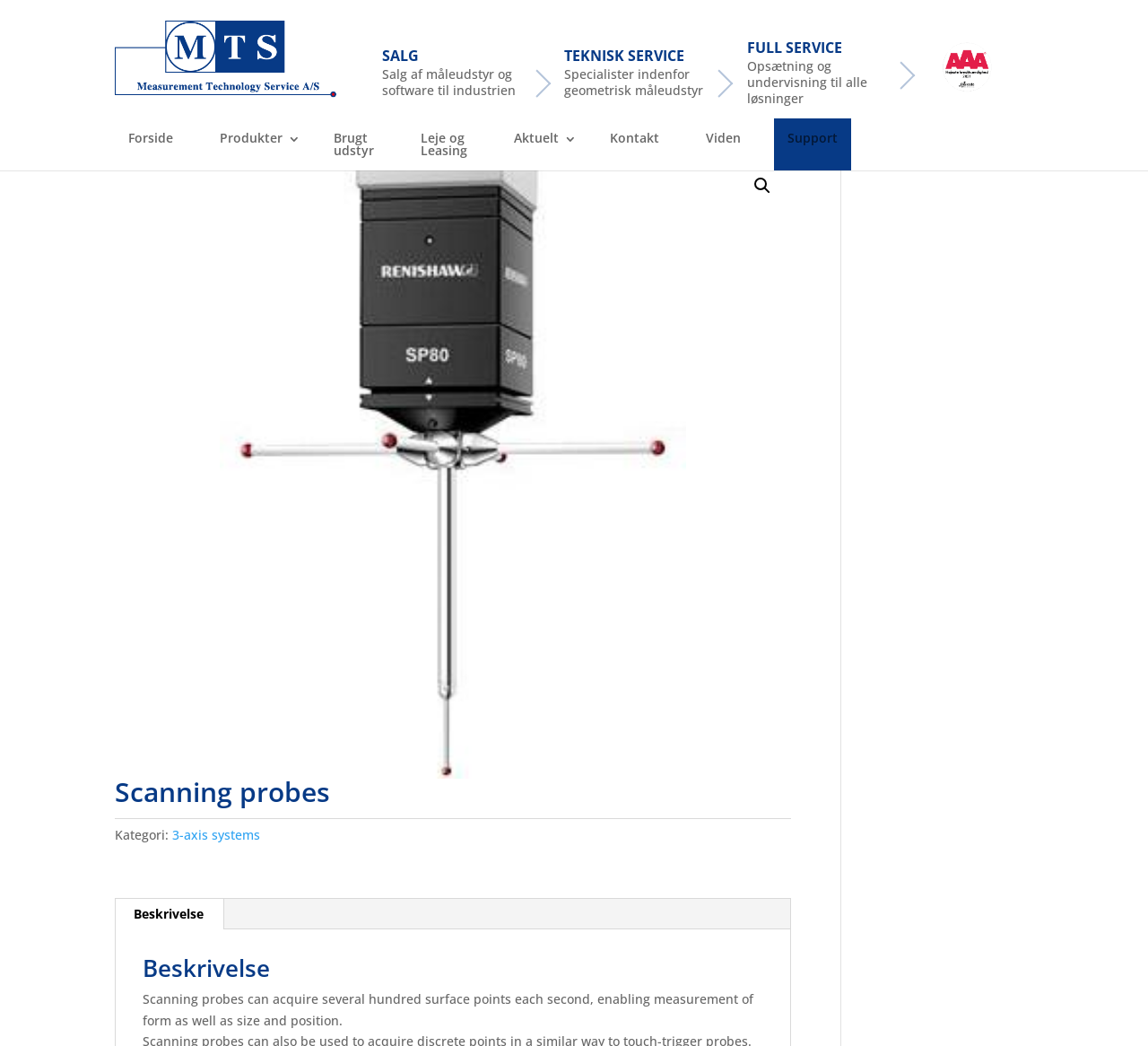Find the bounding box of the element with the following description: "Leje og Leasing". The coordinates must be four float numbers between 0 and 1, formatted as [left, top, right, bottom].

[0.355, 0.113, 0.419, 0.163]